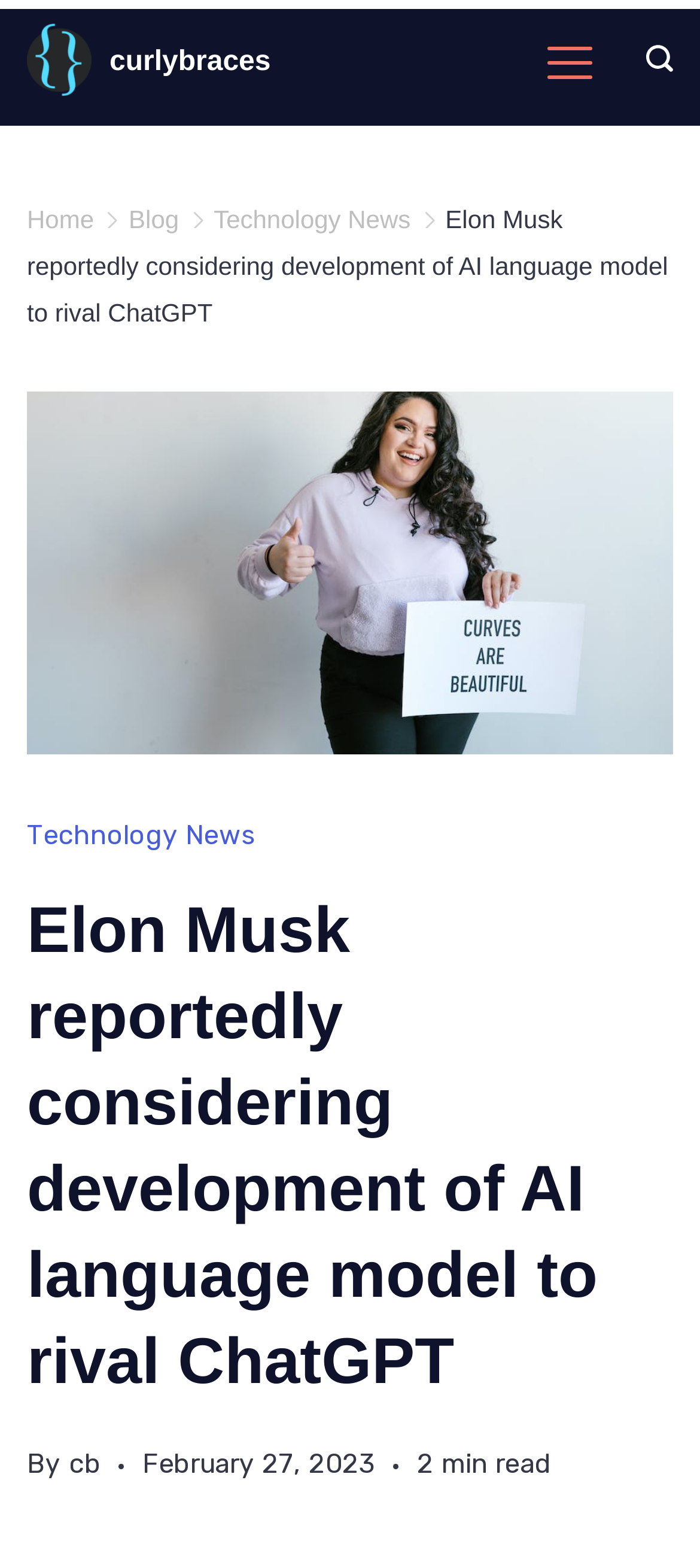Identify the bounding box coordinates of the clickable section necessary to follow the following instruction: "View the technology news". The coordinates should be presented as four float numbers from 0 to 1, i.e., [left, top, right, bottom].

[0.305, 0.131, 0.587, 0.149]